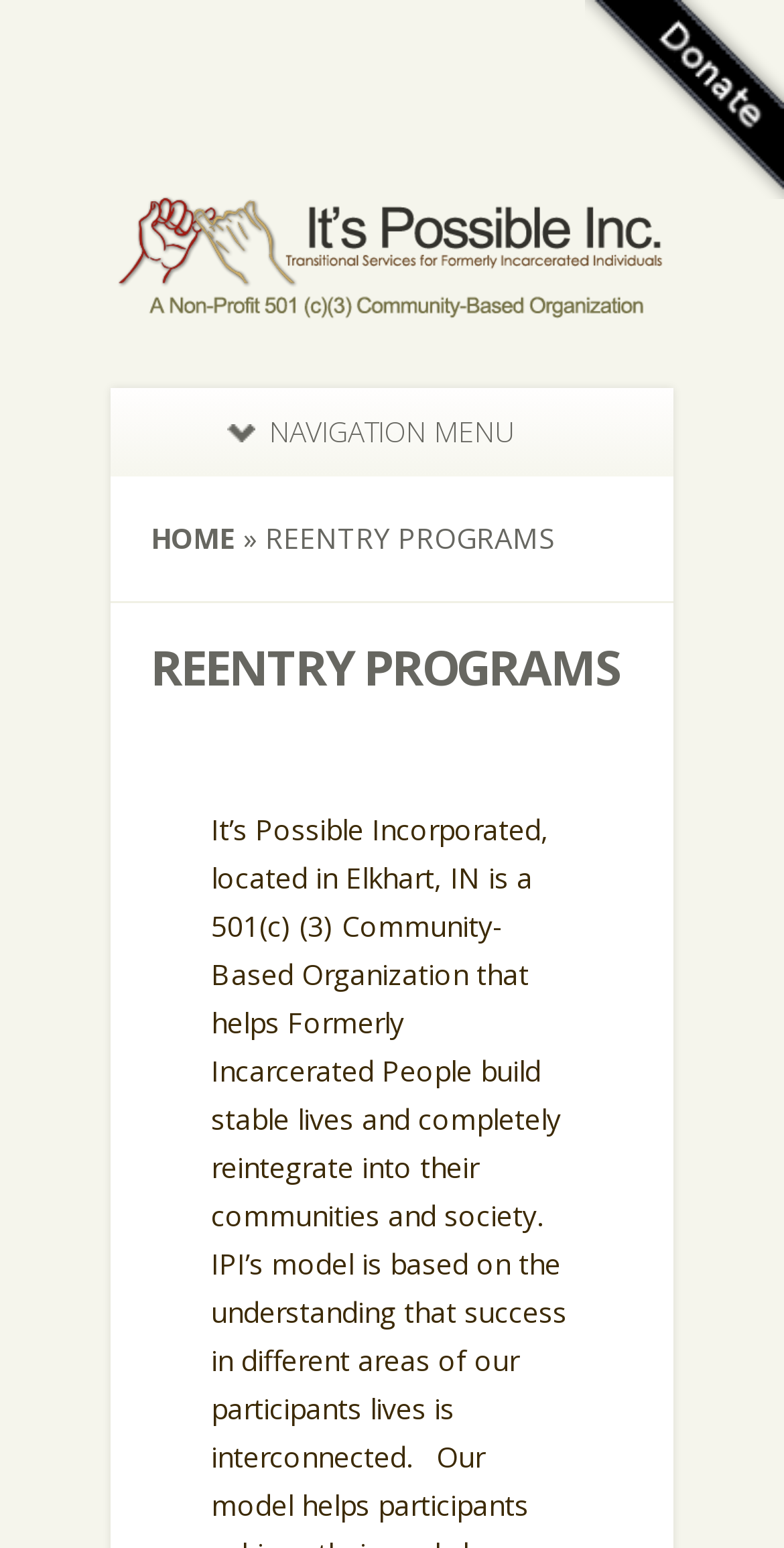Articulate a complete and detailed caption of the webpage elements.

The webpage is about Reentry Programs provided by It's Possible Incorporated. At the top-left corner, there is a heading with the organization's name, "It's Possible Incorporated", which is also a link. Below this heading, there is a navigation menu link labeled "NAVIGATION MENU". 

To the right of the navigation menu link, there are two links, "HOME" and "REENTRY PROGRAMS", separated by a "»" symbol. The "REENTRY PROGRAMS" link is also a heading. 

At the top-right corner, there is an image with the caption "Stop CISPA".